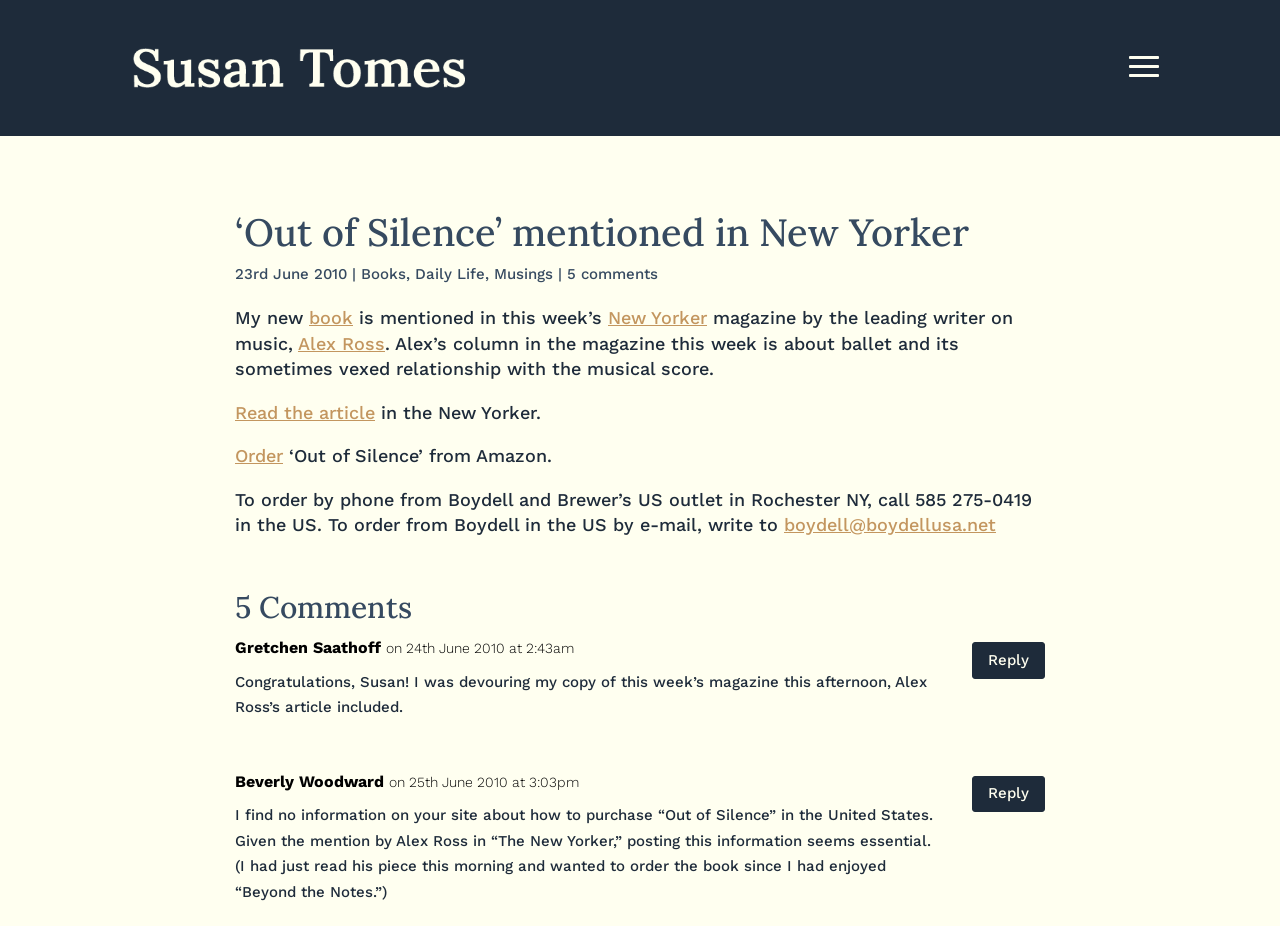Please specify the bounding box coordinates of the clickable section necessary to execute the following command: "Reply to Gretchen Saathoff".

[0.759, 0.693, 0.816, 0.733]